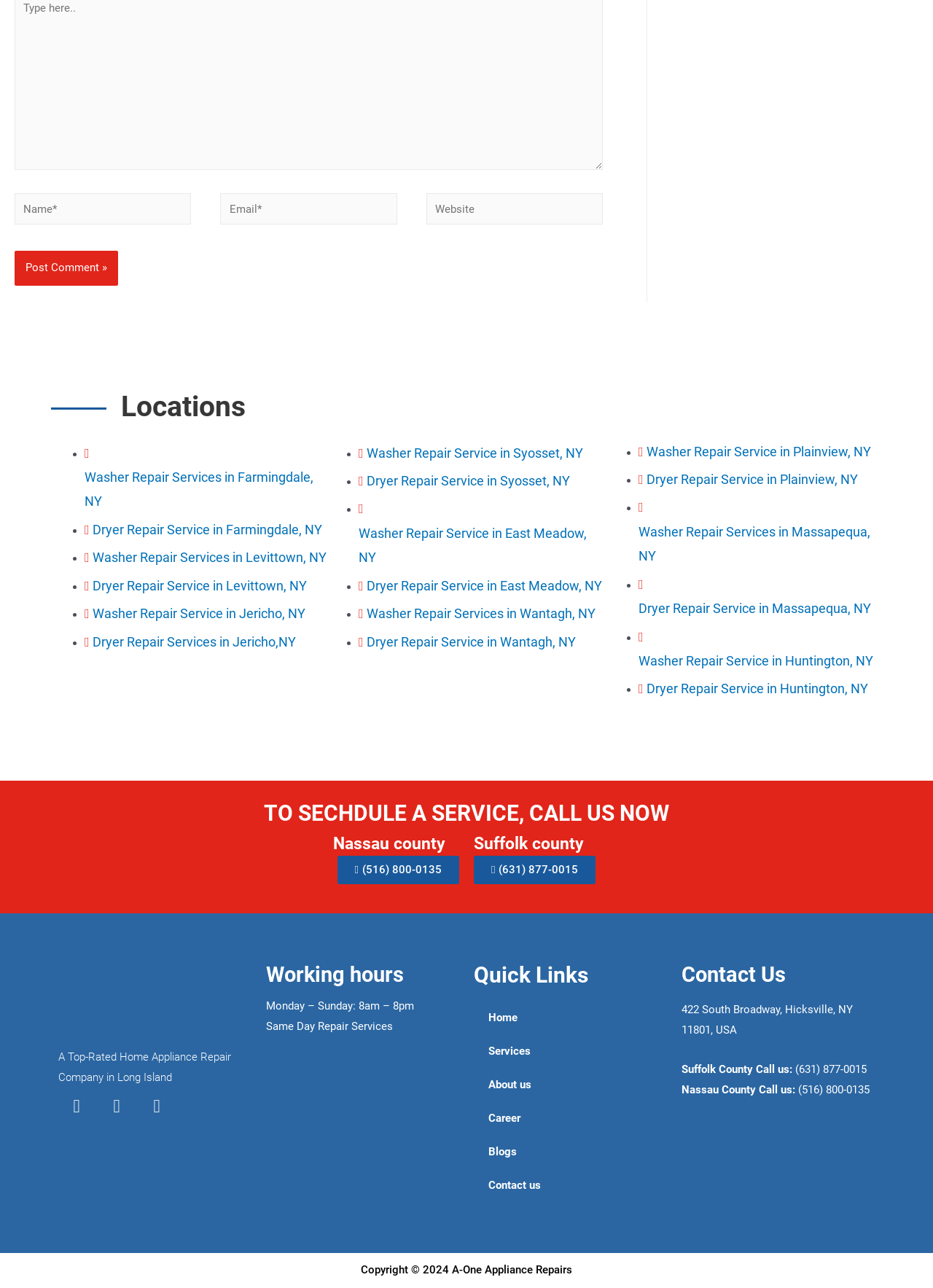Calculate the bounding box coordinates of the UI element given the description: "Twitter".

[0.105, 0.845, 0.145, 0.873]